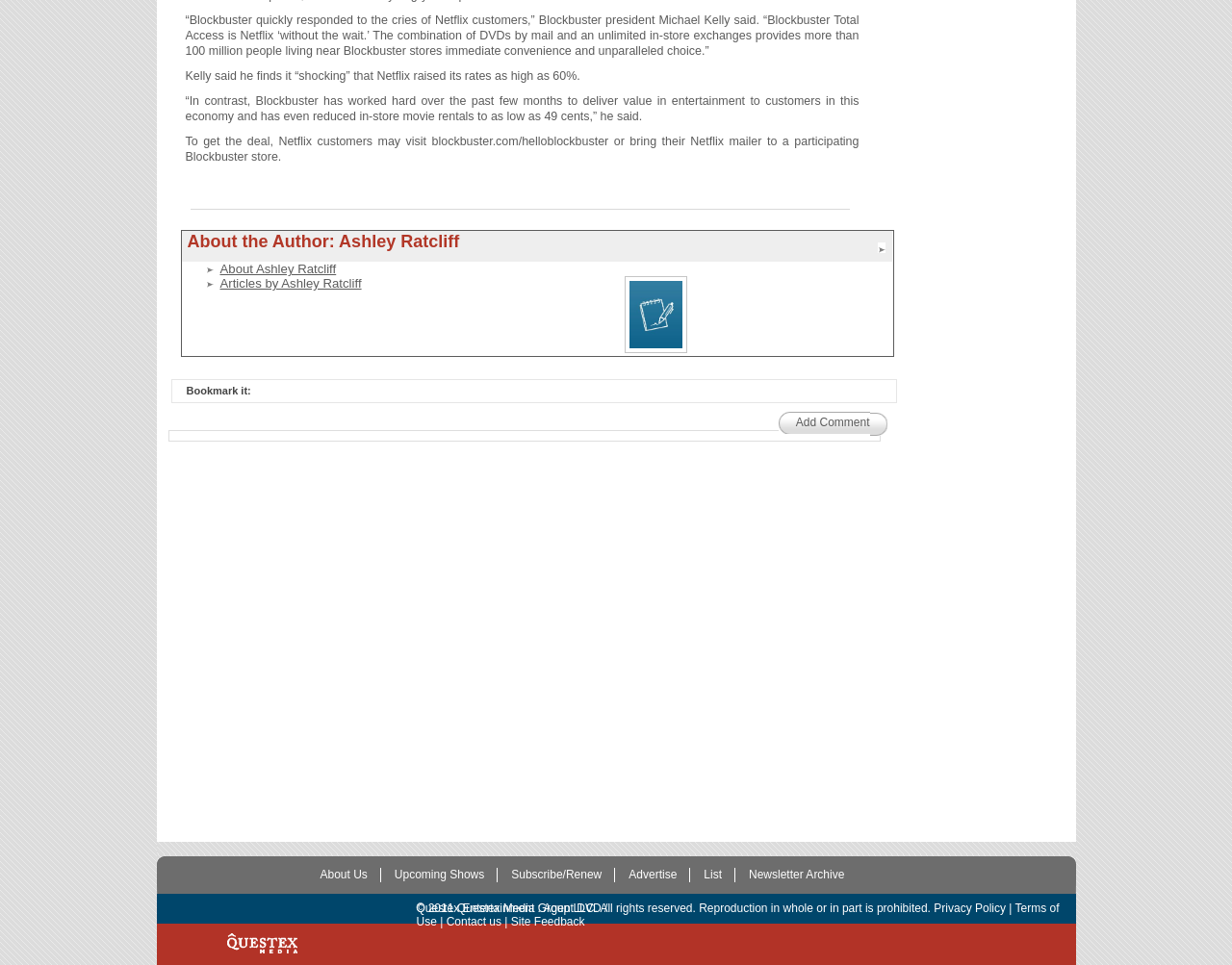Given the description "About Ashley Ratcliff", determine the bounding box of the corresponding UI element.

[0.179, 0.271, 0.273, 0.286]